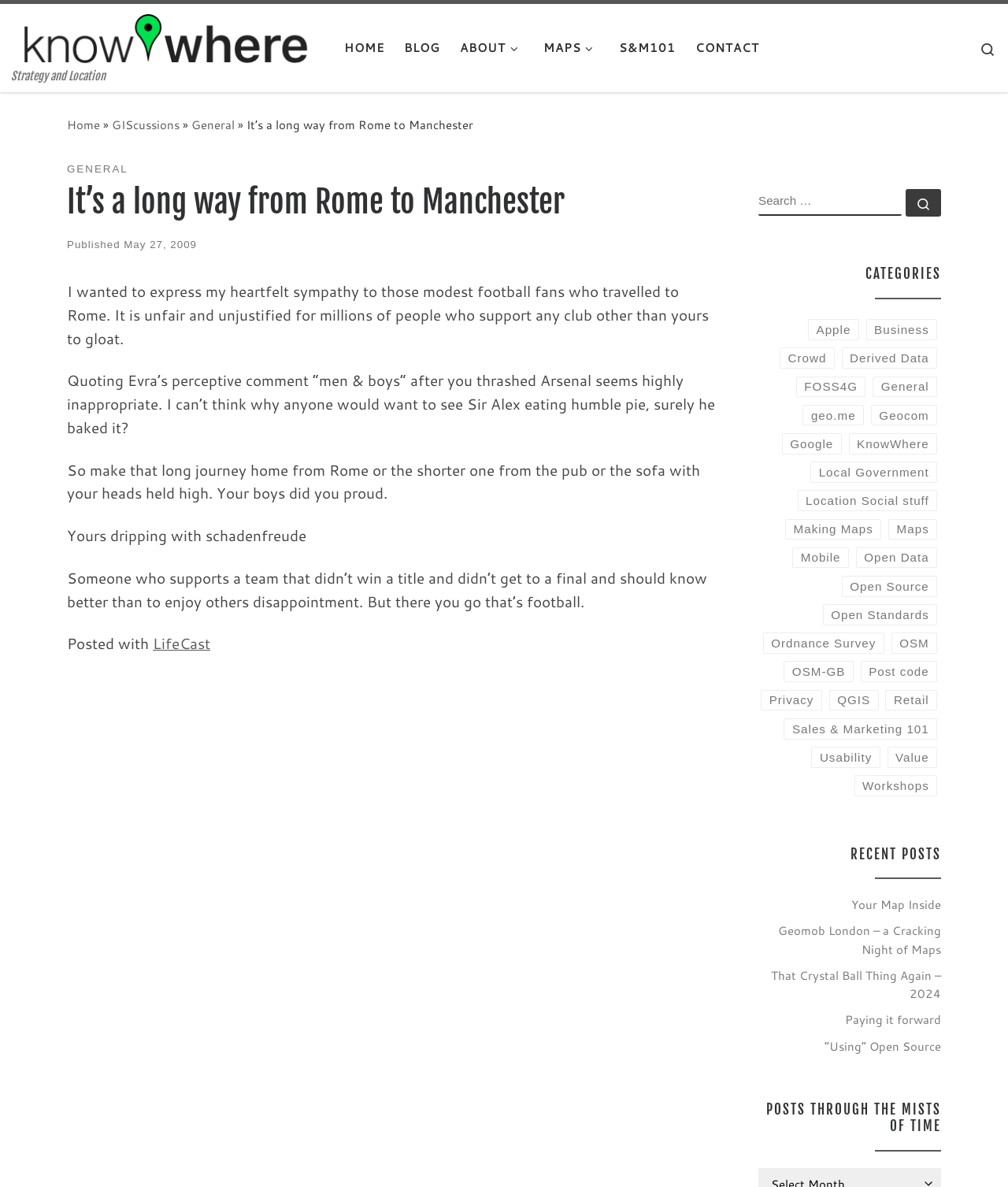Show the bounding box coordinates of the region that should be clicked to follow the instruction: "Read the 'It’s a long way from Rome to Manchester' article."

[0.066, 0.134, 0.711, 0.619]